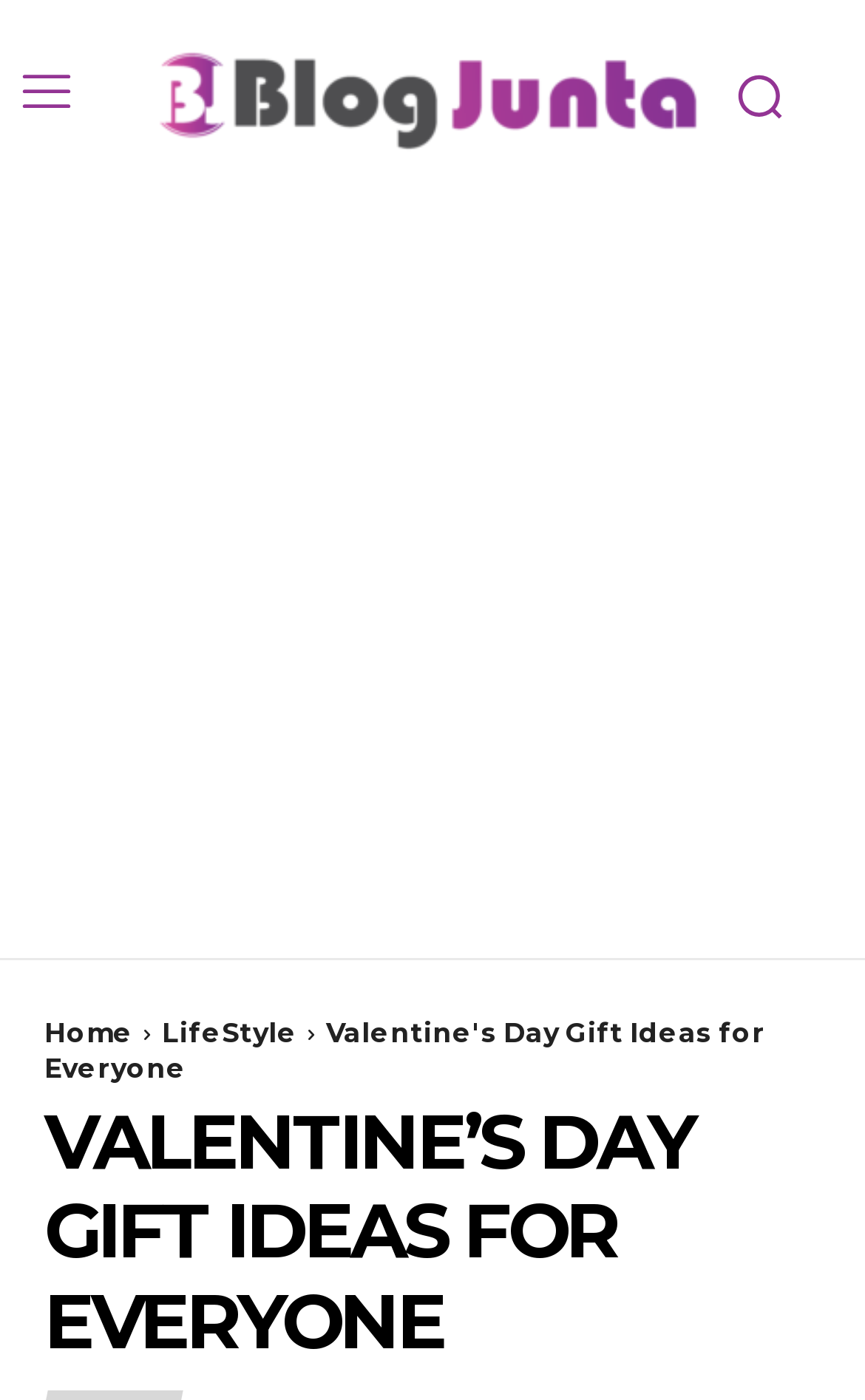Analyze the image and give a detailed response to the question:
What is the layout of the webpage?

Based on the webpage's structure, I observed that the webpage has a header section containing the logo and navigation links, a content section with the heading and possibly other content, and a footer section with an advertisement, which suggests a typical header-content-footer layout.